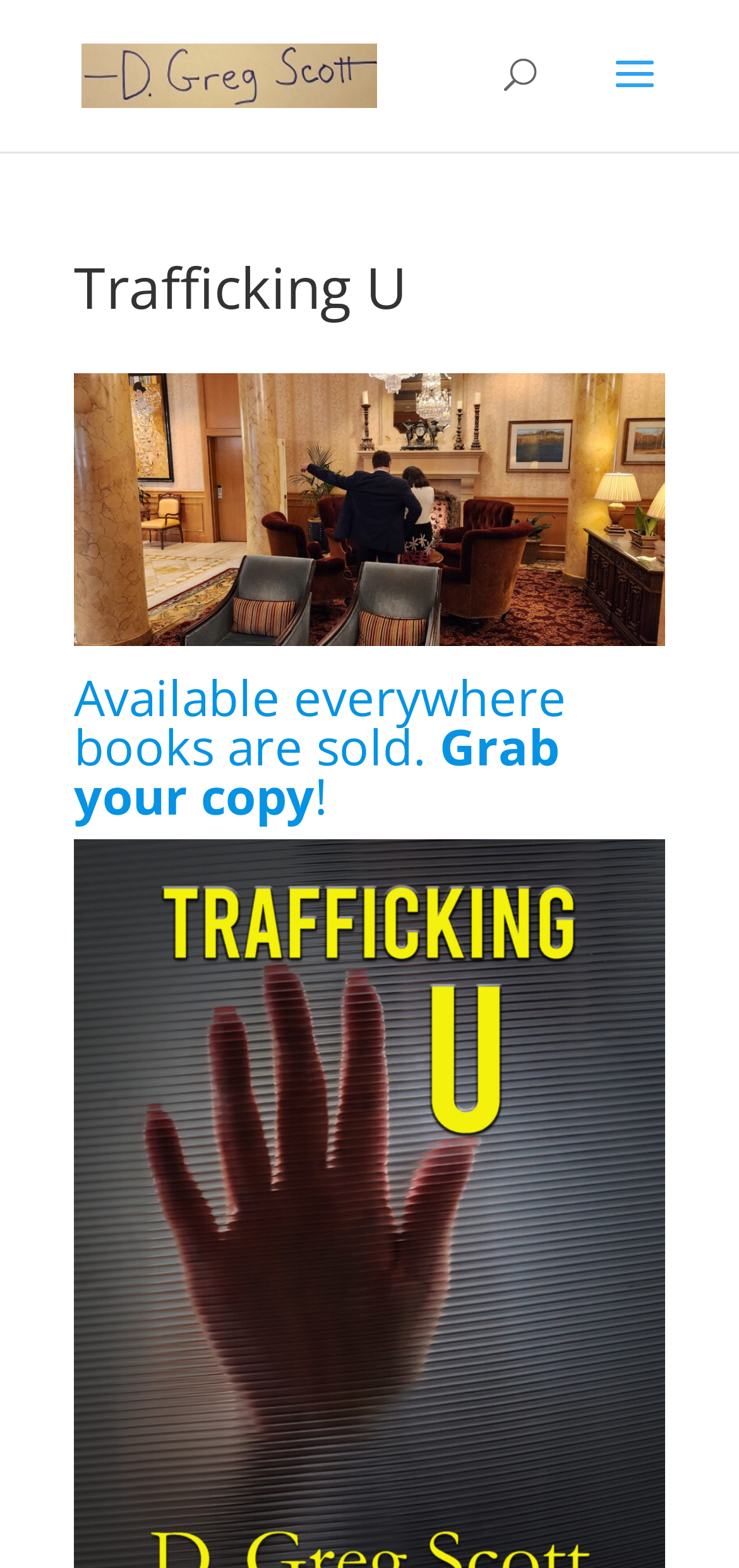By analyzing the image, answer the following question with a detailed response: What is the author's name?

I deduced the answer by analyzing the link element 'www.dgregscott.com' which is a child element of the root element. This suggests that the author's name is D. Greg Scott, as it is part of the domain name.